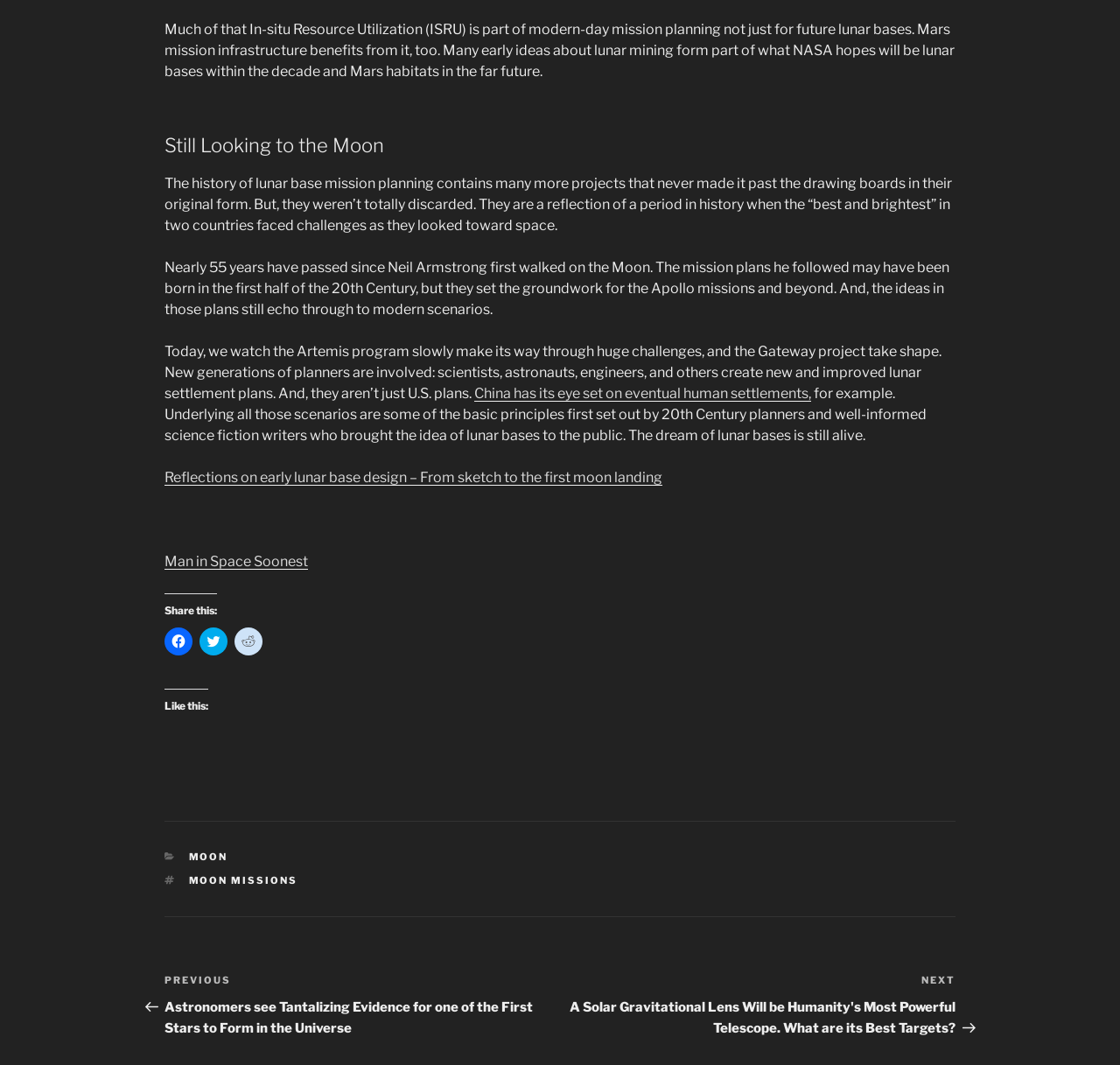What is the country mentioned as having its eye set on eventual human settlements?
Please ensure your answer is as detailed and informative as possible.

The article mentions 'China has its eye set on eventual human settlements' in one of the static text elements. This suggests that China is a country that is interested in establishing human settlements, likely on the moon or Mars.